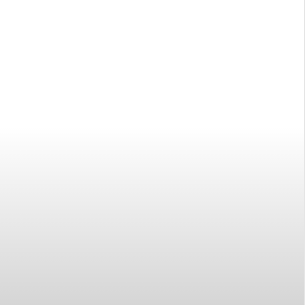What type of art is represented in the image?
Please look at the screenshot and answer in one word or a short phrase.

Graffiti